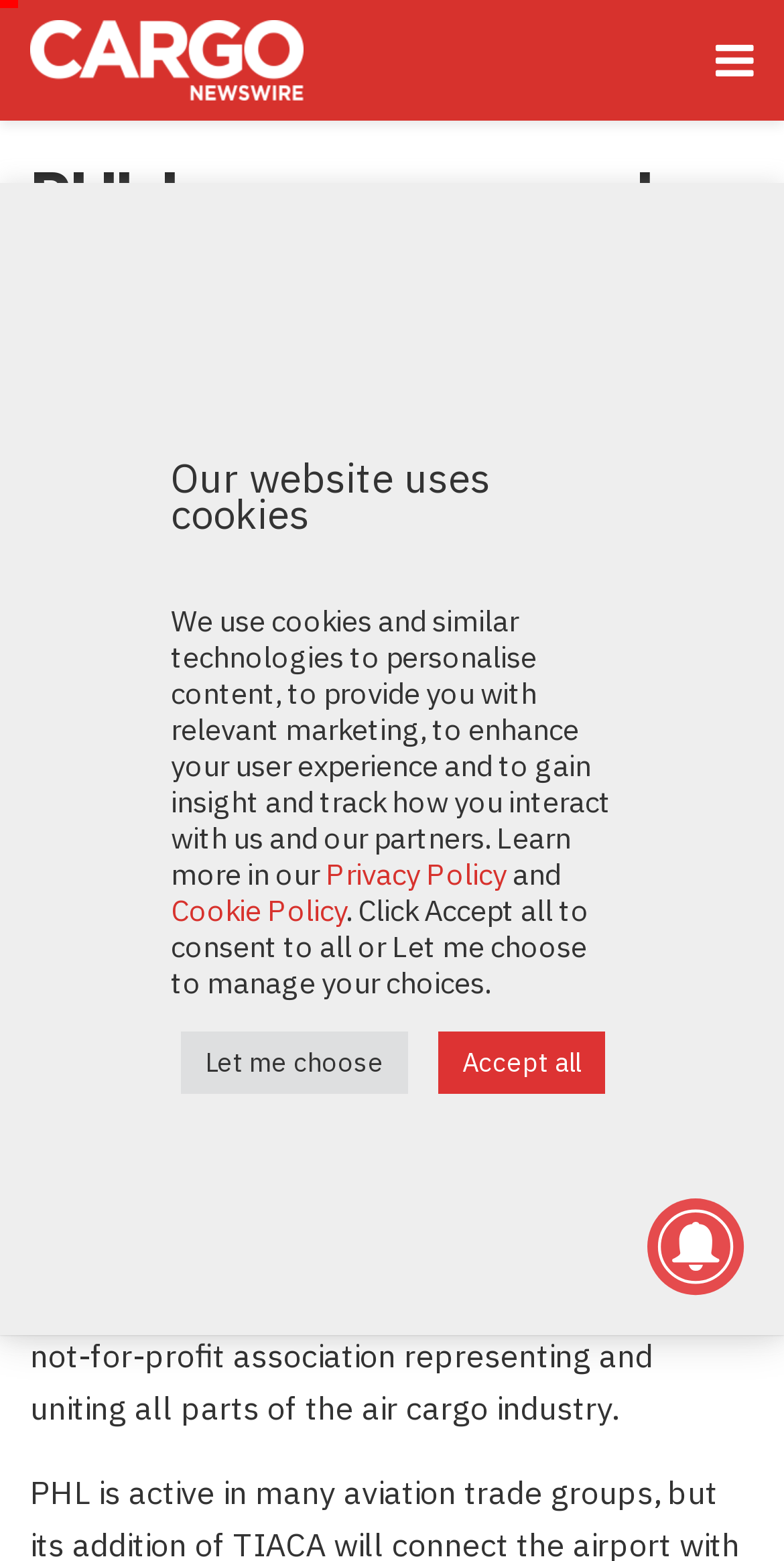Respond to the following question with a brief word or phrase:
Who wrote the article?

Devender Grover